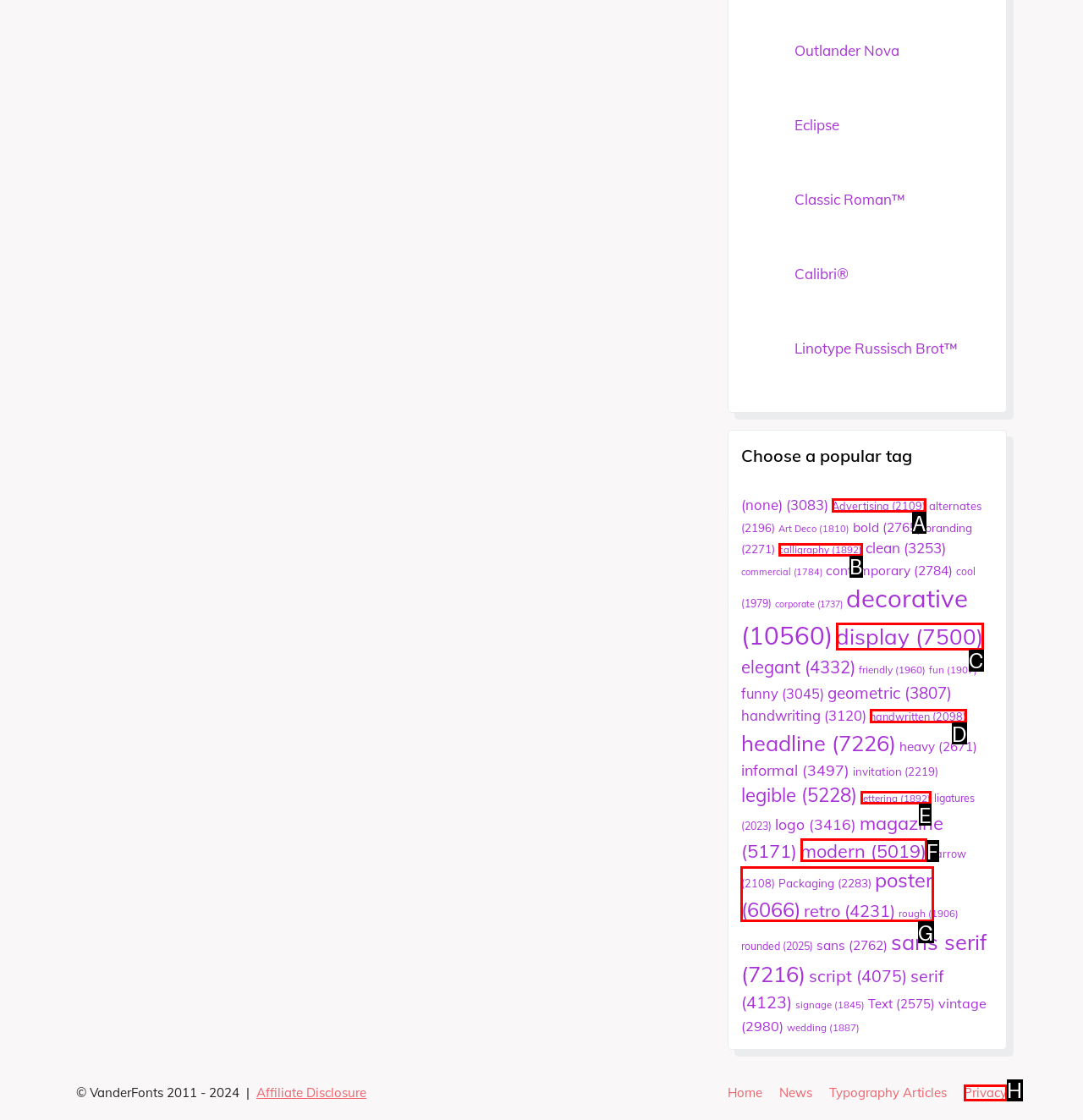Which option should be clicked to execute the following task: View the 'poster' font style? Respond with the letter of the selected option.

G